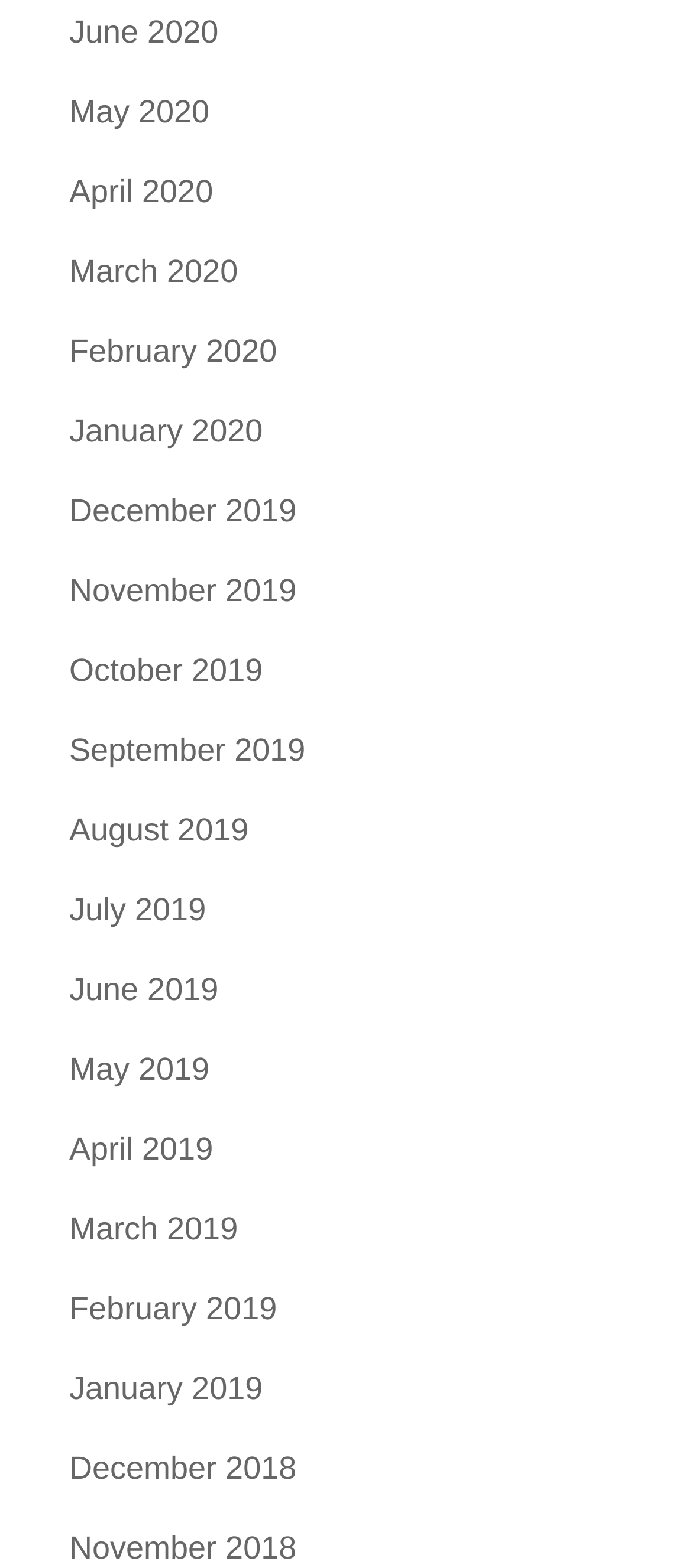What is the earliest month listed?
Refer to the screenshot and answer in one word or phrase.

November 2018